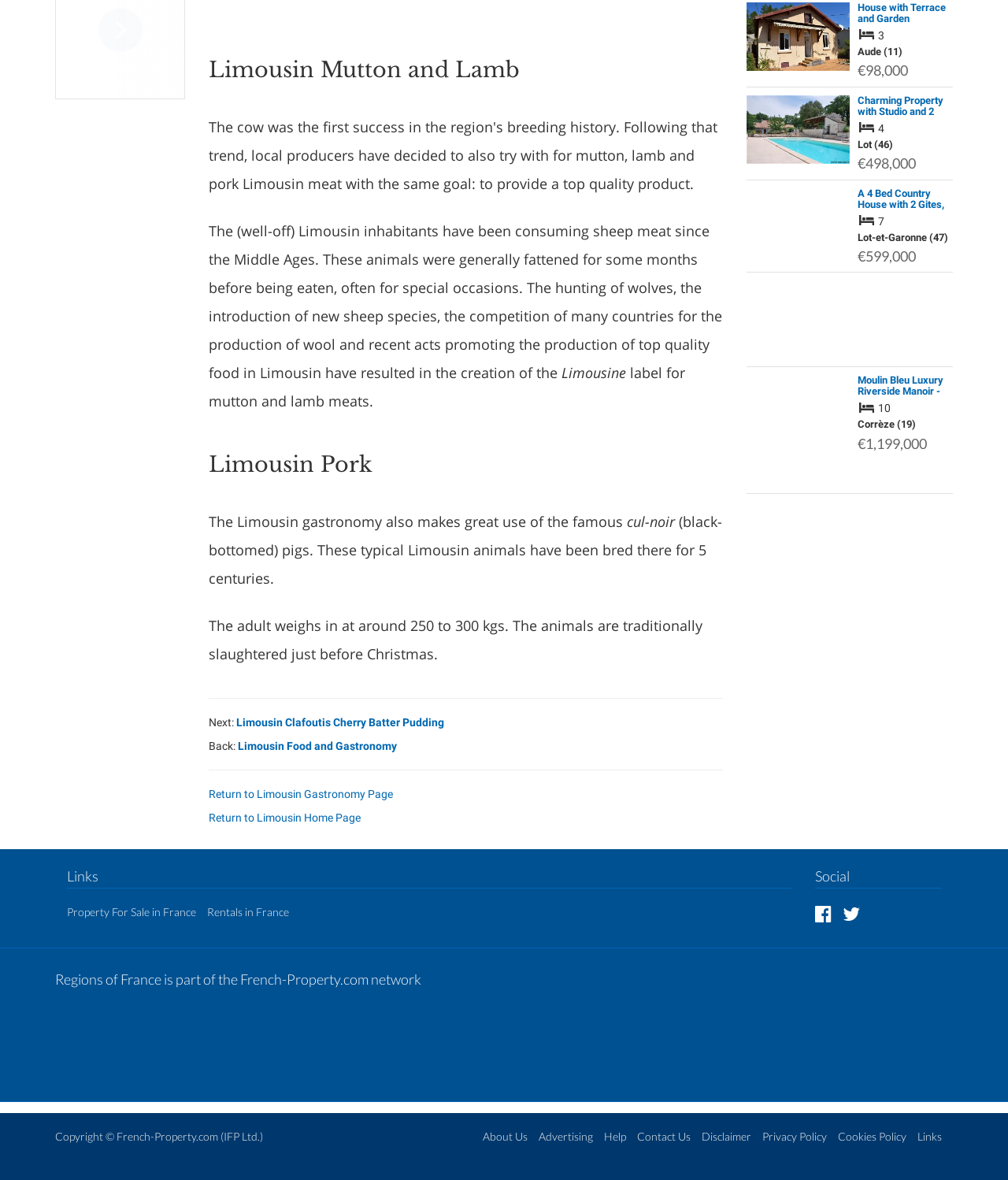Carefully examine the image and provide an in-depth answer to the question: What is the topic of the webpage?

Based on the headings and content of the webpage, it appears to be discussing the food and gastronomy of the Limousin region, including information about mutton and lamb, pork, and other local specialties.